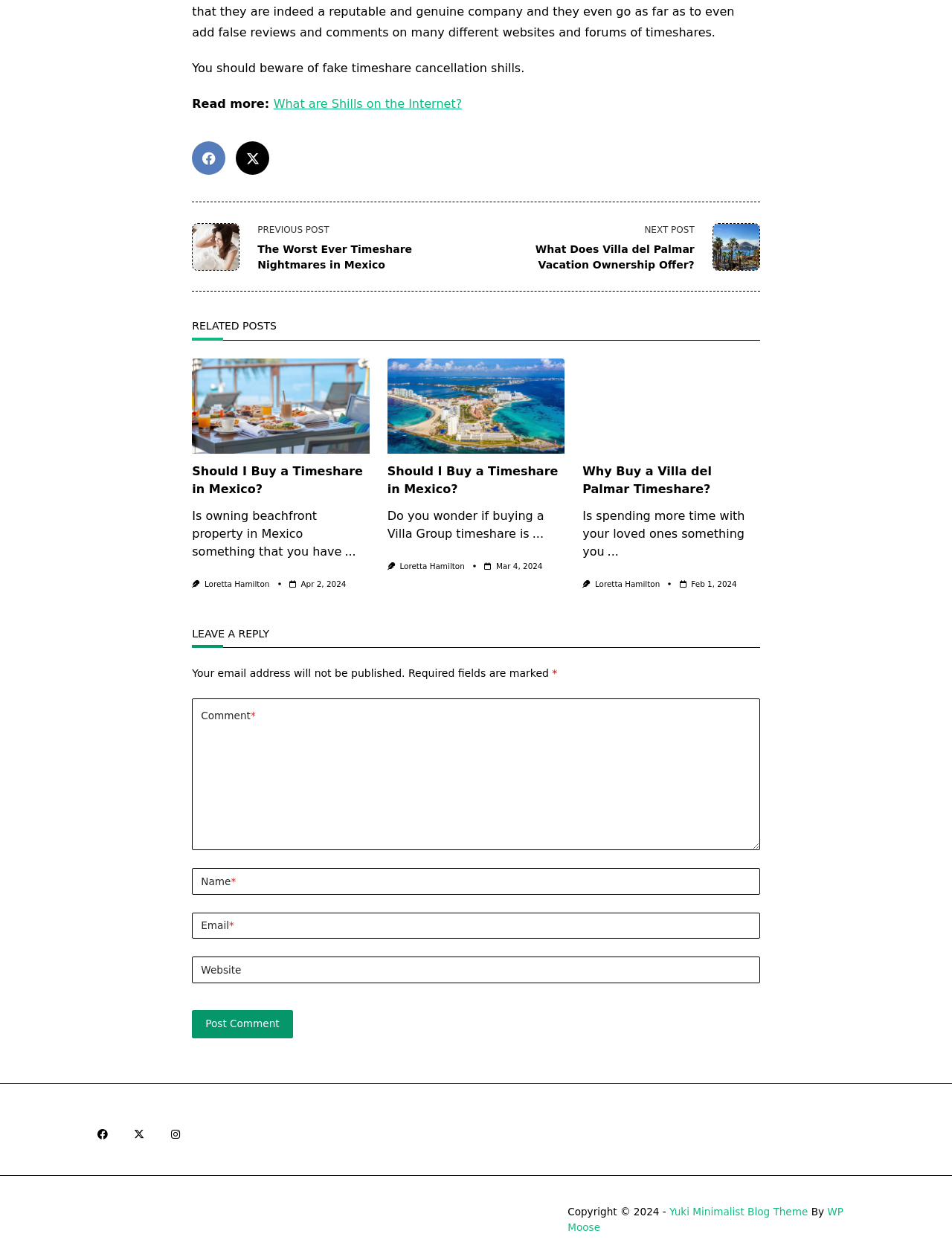Show me the bounding box coordinates of the clickable region to achieve the task as per the instruction: "Read the 'Timeshare Nightmares in Mexico' article".

[0.202, 0.175, 0.5, 0.217]